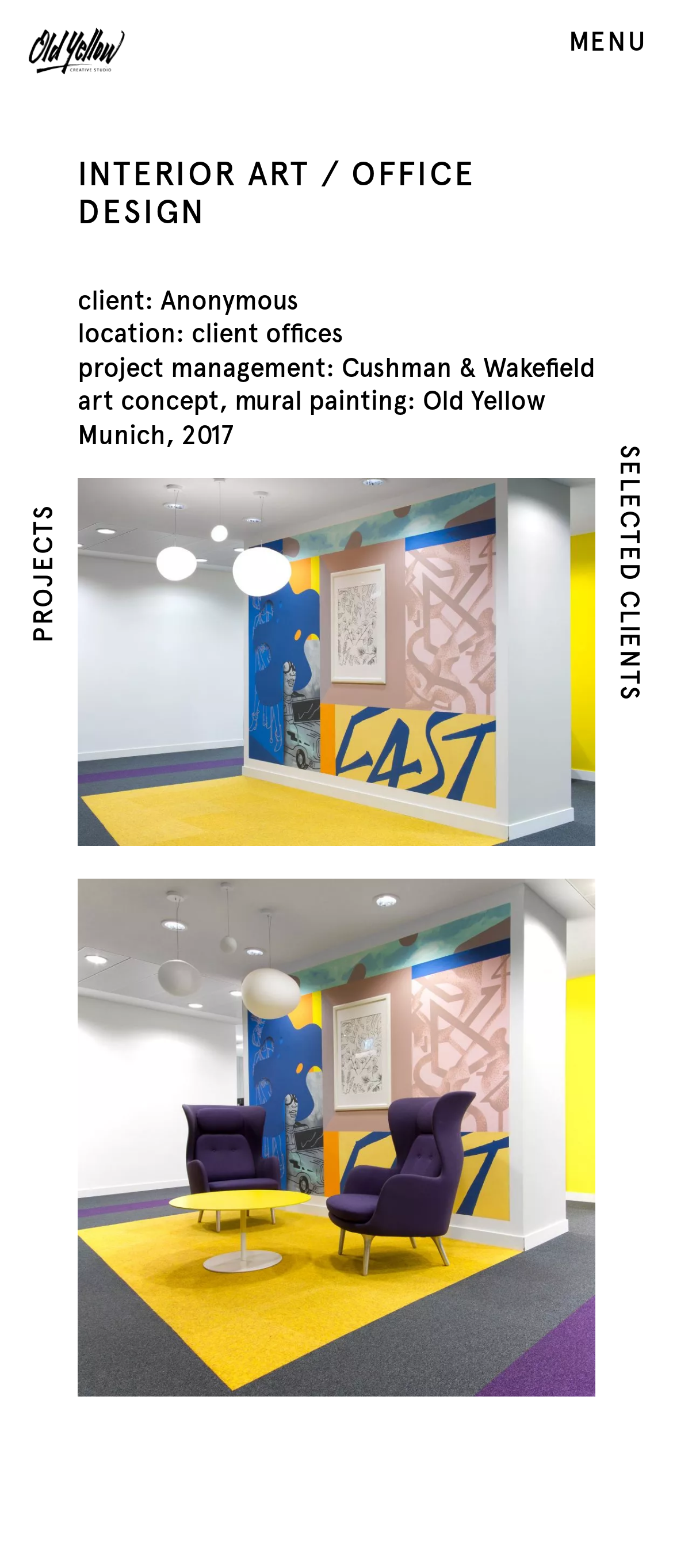Please provide a detailed answer to the question below based on the screenshot: 
What is the name of the art concept?

I found the answer by looking at the StaticText element that says 'art concept, mural painting: Old Yellow'. This text is located below the heading 'INTERIOR ART / OFFICE DESIGN' and provides information about the project.